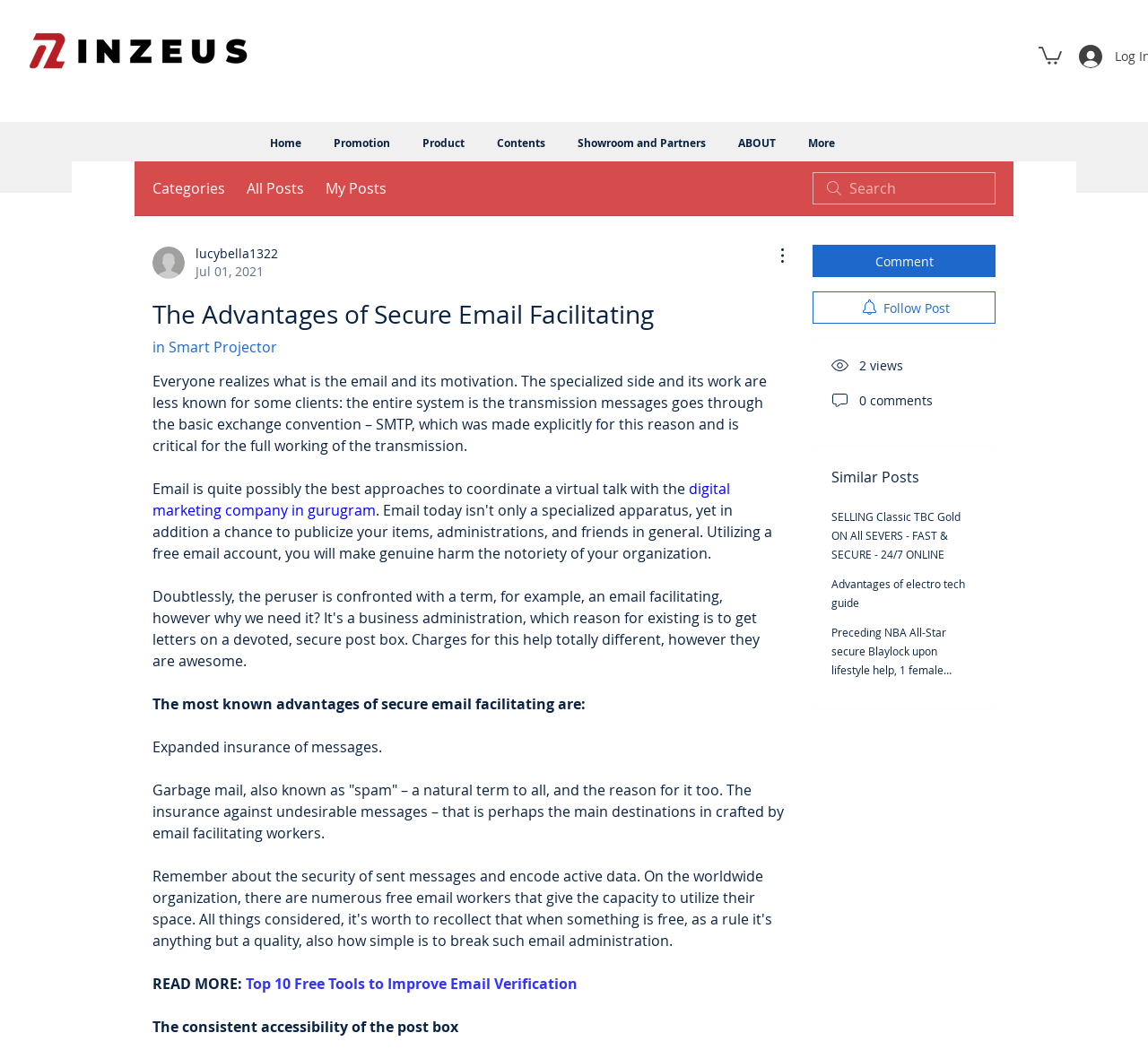Please identify the bounding box coordinates of the element I should click to complete this instruction: 'Click the 'Comment' button'. The coordinates should be given as four float numbers between 0 and 1, like this: [left, top, right, bottom].

[0.708, 0.233, 0.867, 0.264]